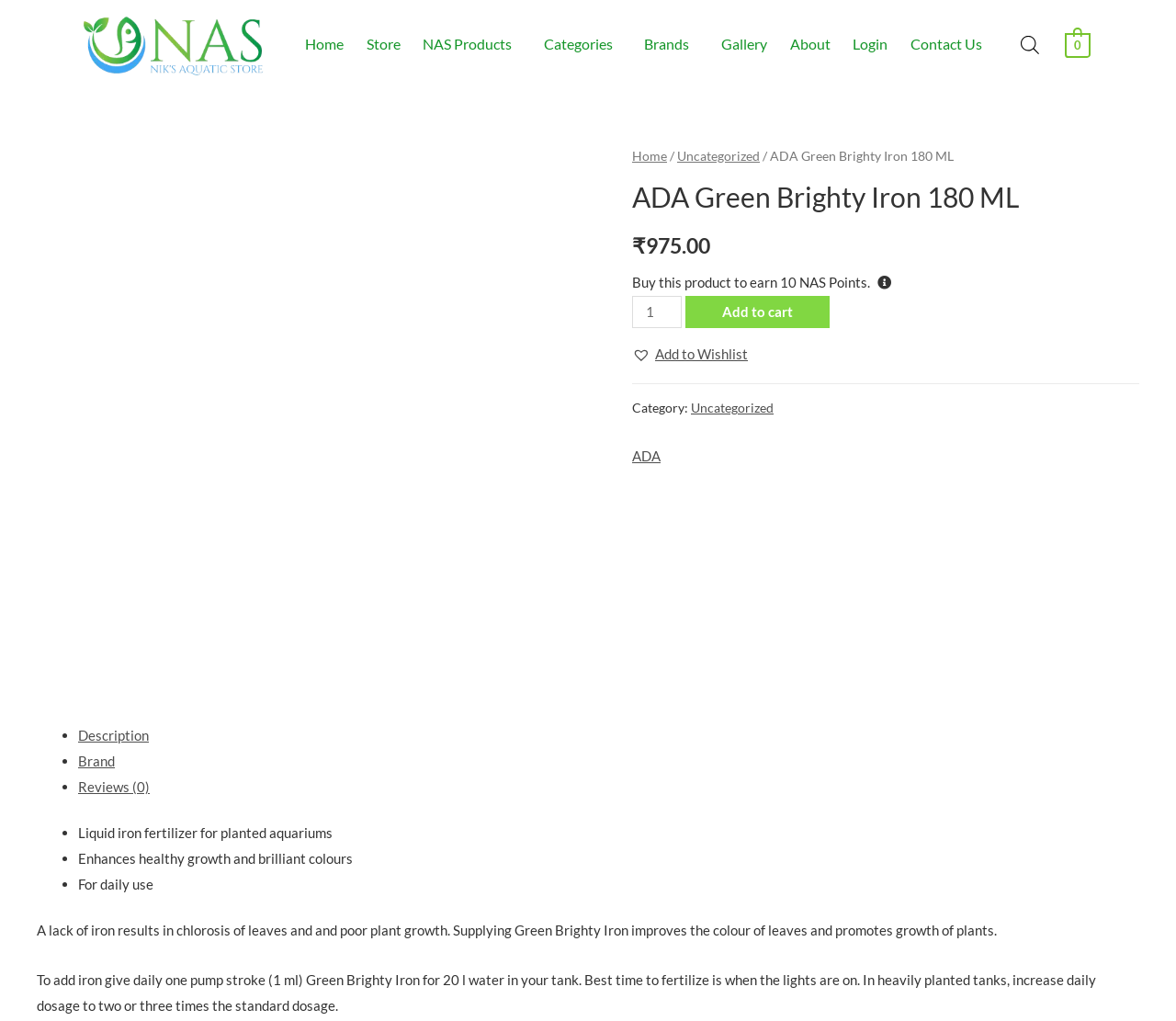What happens if there is a lack of iron in the aquarium?
Please respond to the question with a detailed and well-explained answer.

I found the answer by looking at the StaticText element in the tabpanel 'Description', which says 'A lack of iron results in chlorosis of leaves and and poor plant growth. Supplying Green Brighty Iron improves the colour of leaves and promotes growth of plants.' This suggests that if there is a lack of iron in the aquarium, it will result in chlorosis of leaves and poor plant growth.